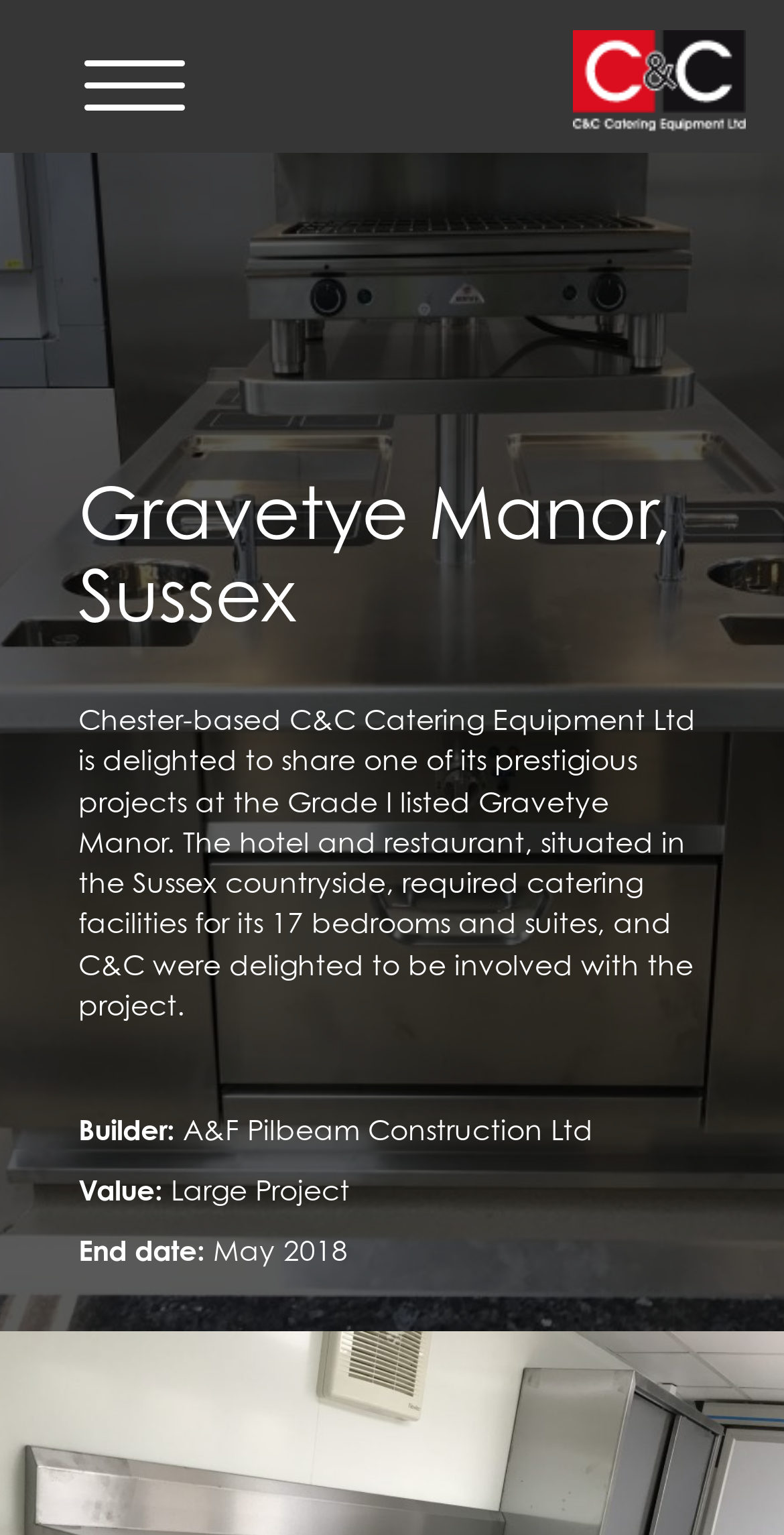Give a detailed account of the webpage.

The webpage is about a project by C&C Catering Equipment Ltd, a Chester-based company, at the Grade I listed Gravetye Manor in Sussex. At the top right corner, there is a link and an image of the C&C logo. Below the logo, there is a heading that reads "Gravetye Manor, Sussex". 

Under the heading, there is a paragraph of text that describes the project, mentioning that Gravetye Manor required catering facilities for its 17 bedrooms and suites, and C&C were involved in the project. 

Further down, there are three sections of text, each with a label and a value. The first section has the label "Builder:" and the value "A&F Pilbeam Construction Ltd". The second section has the label "Value:" and the value "Large Project". The third section has the label "End date:" and the value "May 2018". 

At the top left corner, there is a button labeled "Menu".